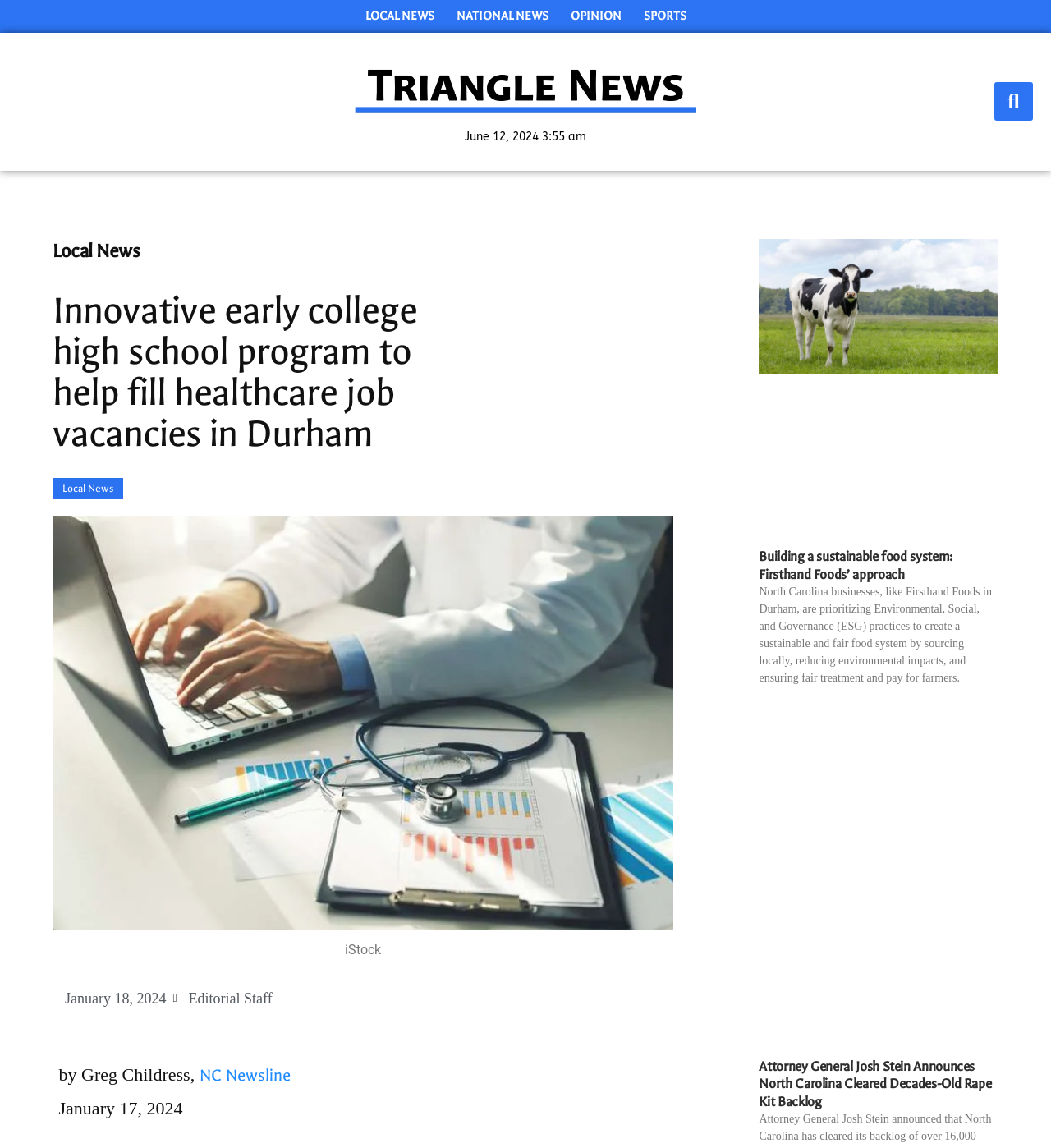Please provide a comprehensive response to the question below by analyzing the image: 
What is the achievement announced by Attorney General Josh Stein?

I found the achievement announced by Attorney General Josh Stein by reading the heading element with the text 'Attorney General Josh Stein Announces North Carolina Cleared Decades-Old Rape Kit Backlog' which is located in the middle of the webpage.